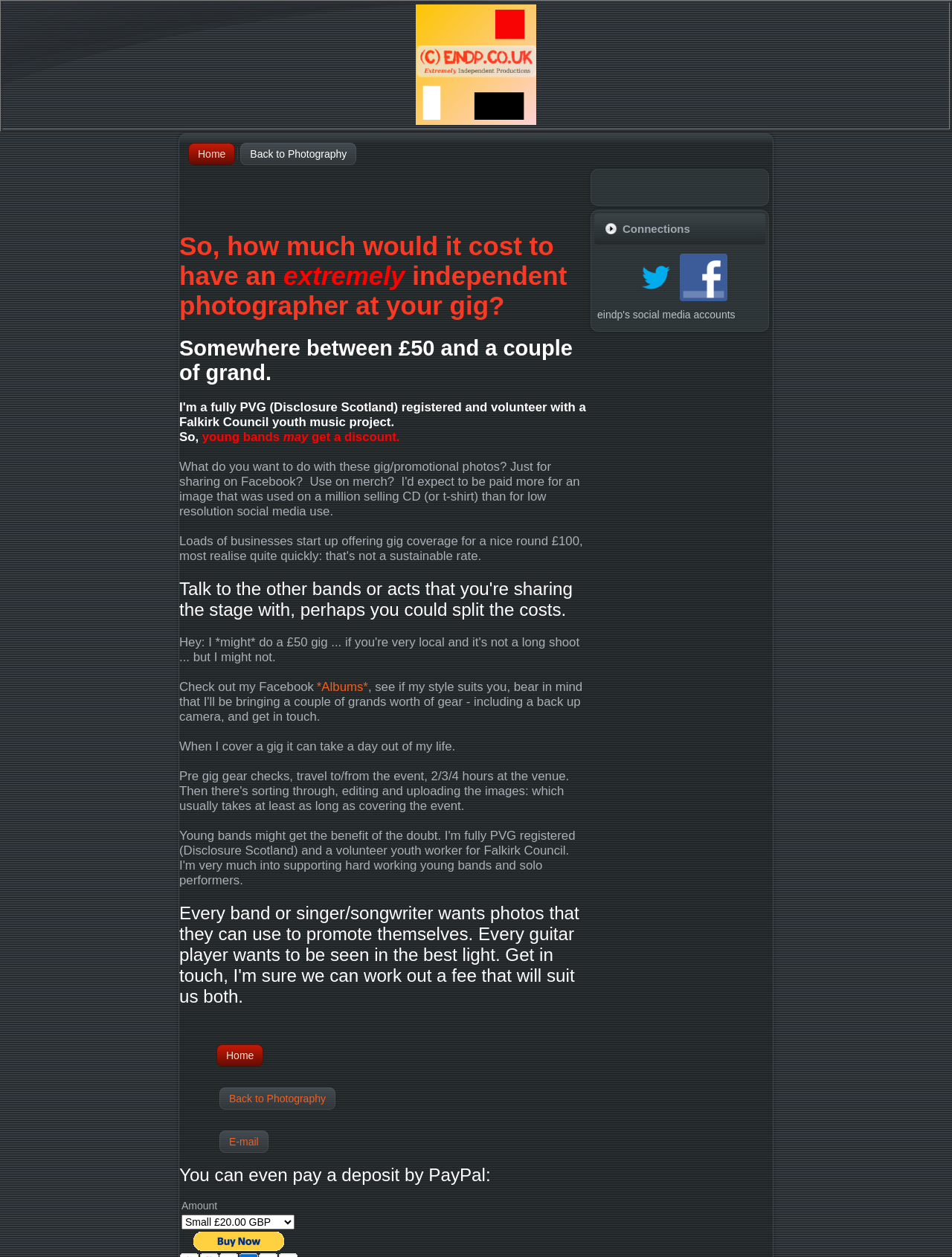What is the photographer's social media platform mentioned?
We need a detailed and meticulous answer to the question.

The answer can be found in the section that mentions 'Check out my Facebook', which suggests that the photographer has a Facebook presence.